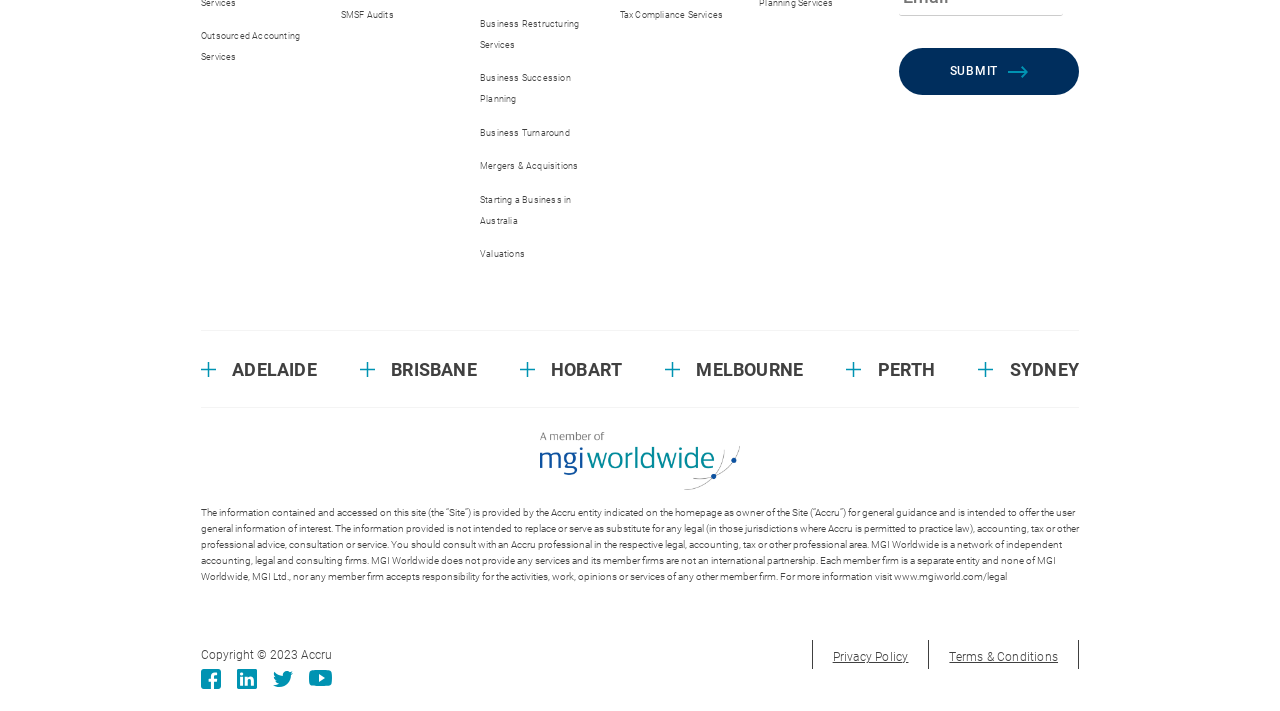Can you find the bounding box coordinates of the area I should click to execute the following instruction: "Click on SUBMIT"?

[0.702, 0.068, 0.843, 0.134]